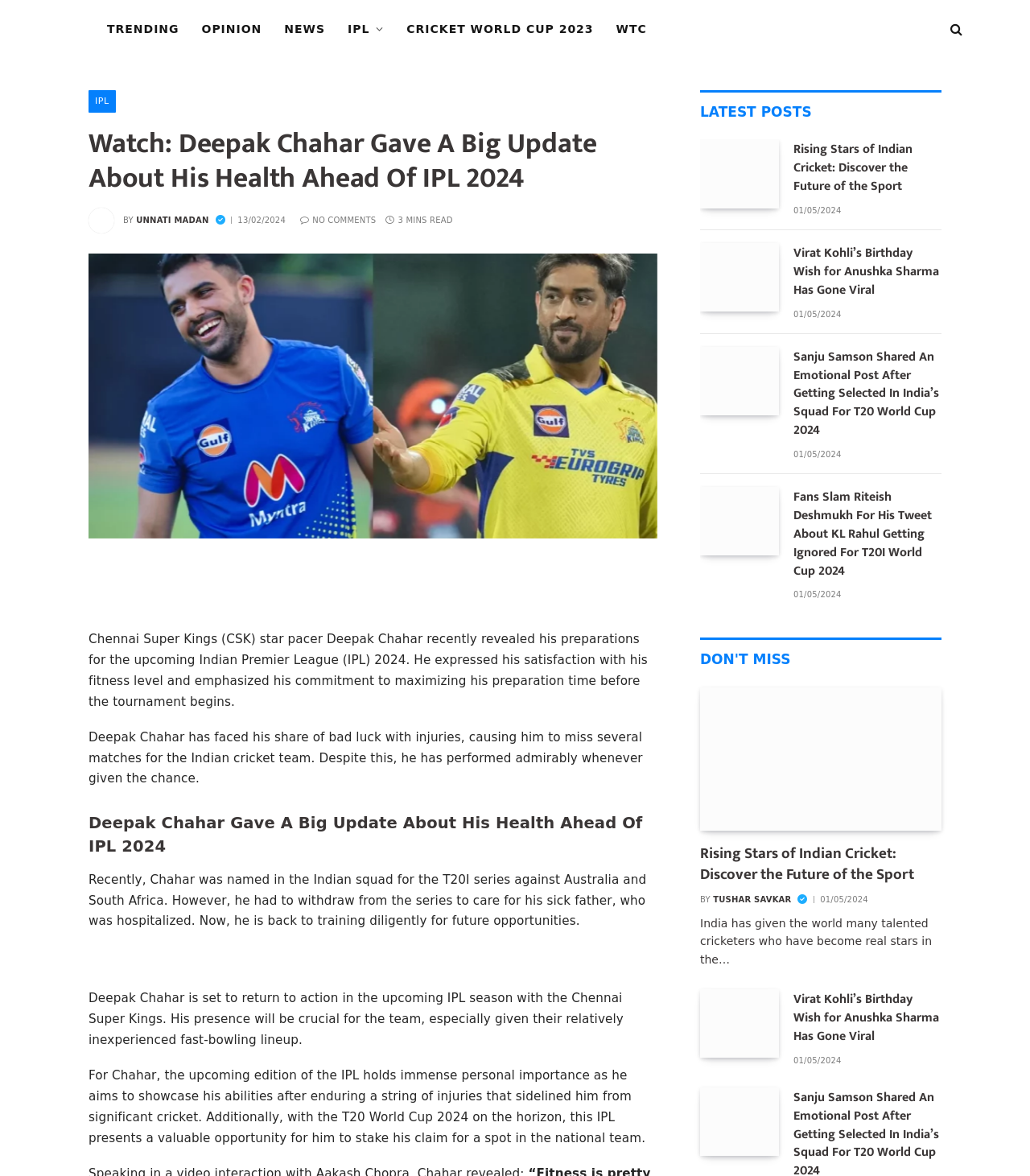Who is the author of the article 'Watch: Deepak Chahar Gave A Big Update About His Health Ahead Of IPL 2024'?
From the image, respond with a single word or phrase.

Unnati Madan